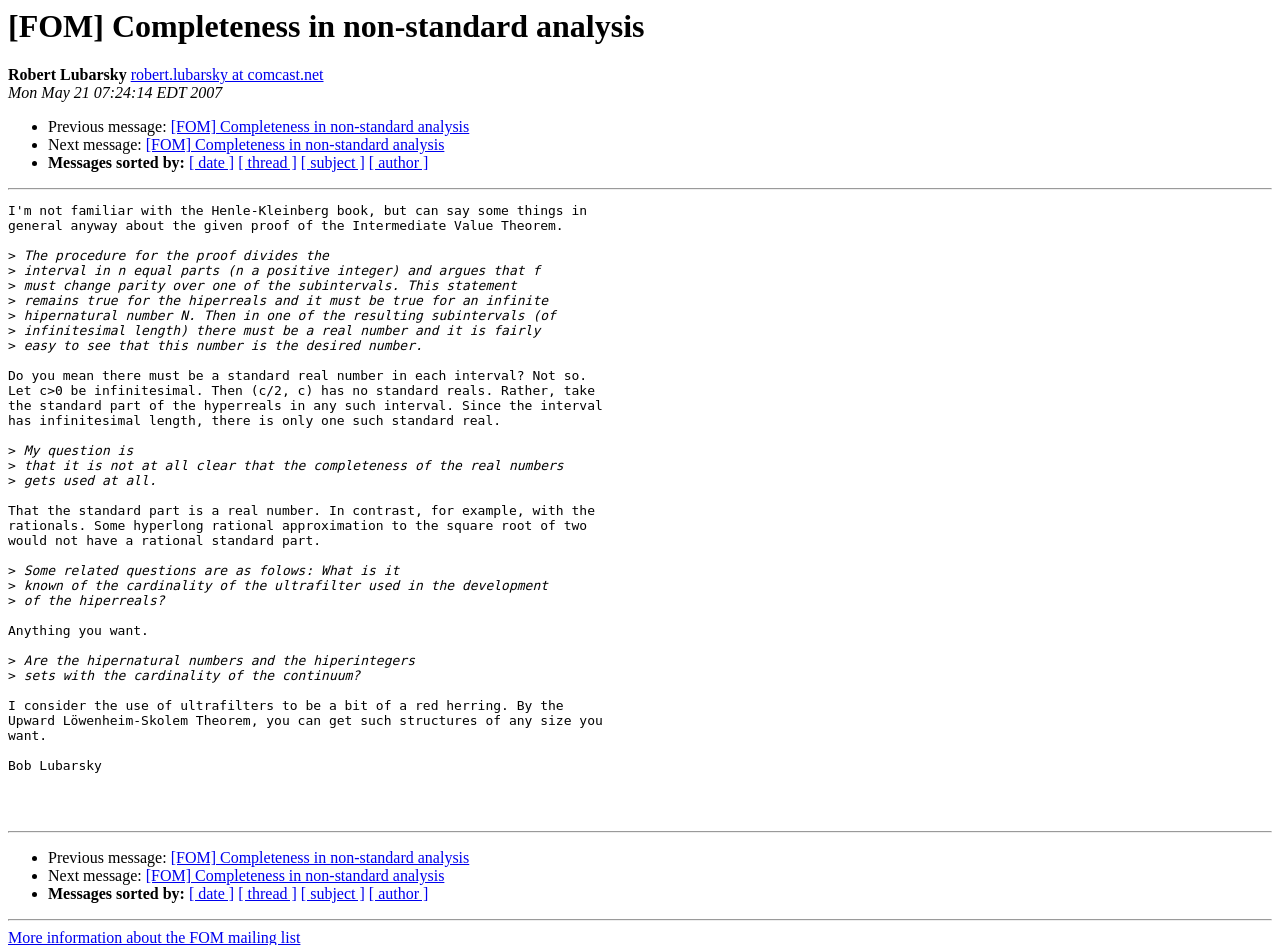Please specify the bounding box coordinates of the element that should be clicked to execute the given instruction: 'Click on the link to sort messages by date'. Ensure the coordinates are four float numbers between 0 and 1, expressed as [left, top, right, bottom].

[0.148, 0.937, 0.183, 0.955]